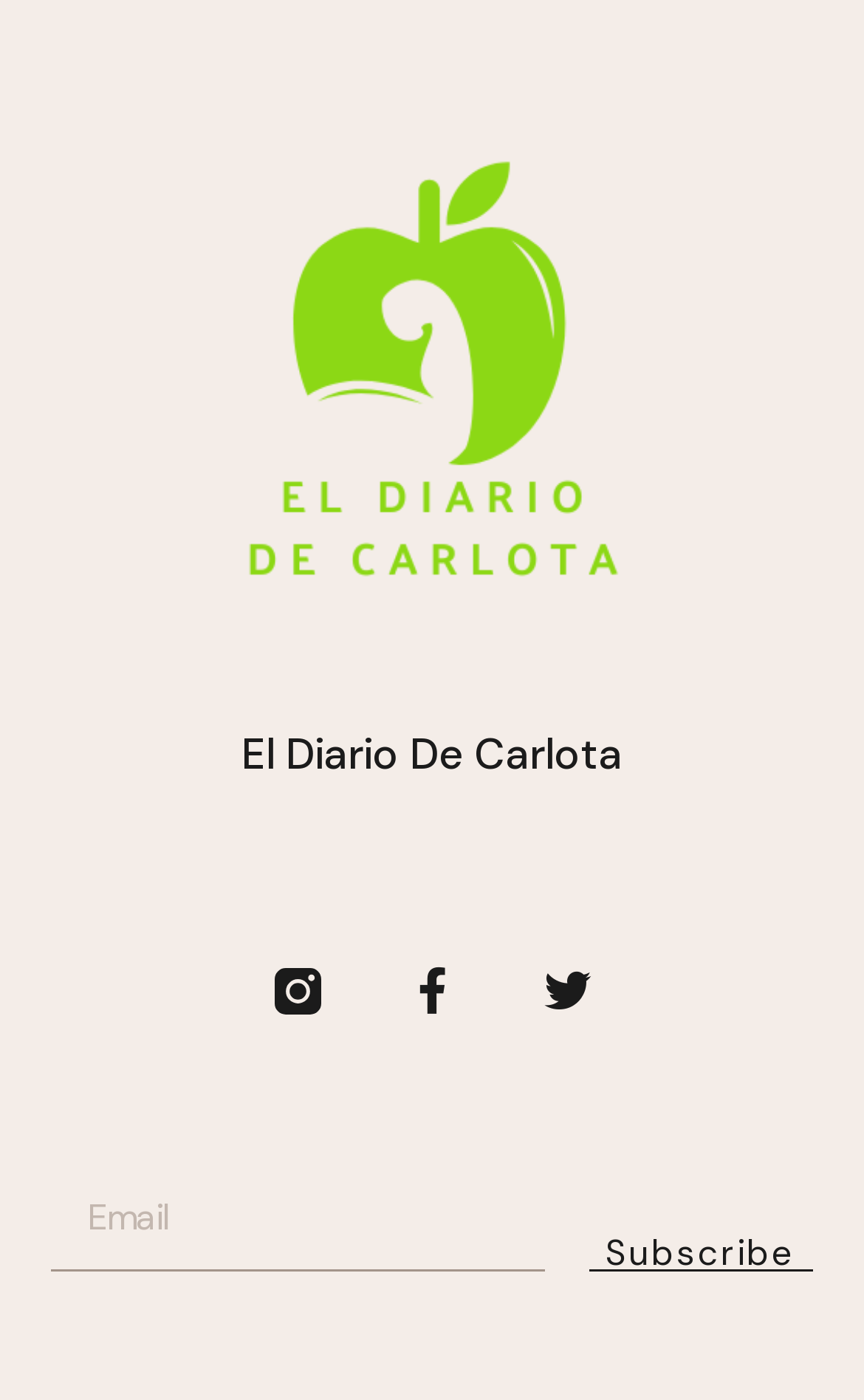Provide a short answer to the following question with just one word or phrase: What is the shape of the image?

Unknown